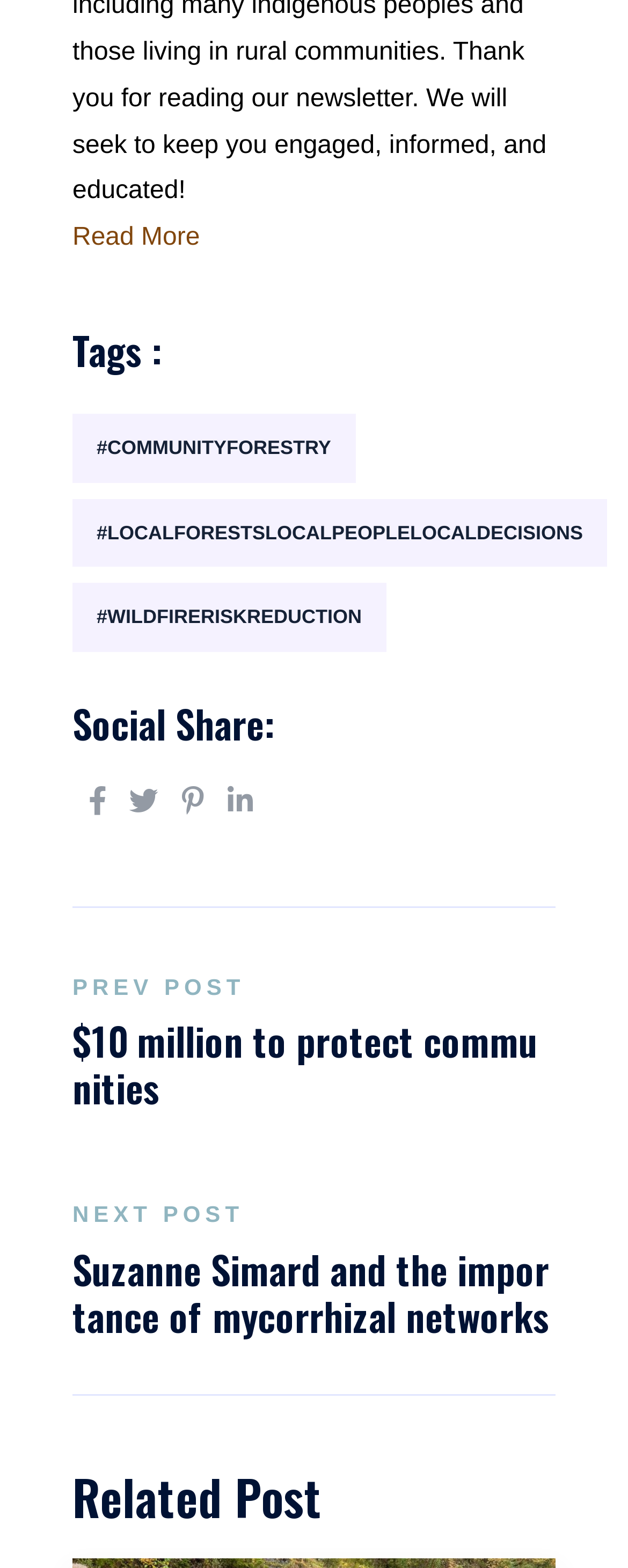Please specify the coordinates of the bounding box for the element that should be clicked to carry out this instruction: "Read more about the current post". The coordinates must be four float numbers between 0 and 1, formatted as [left, top, right, bottom].

[0.115, 0.143, 0.318, 0.16]